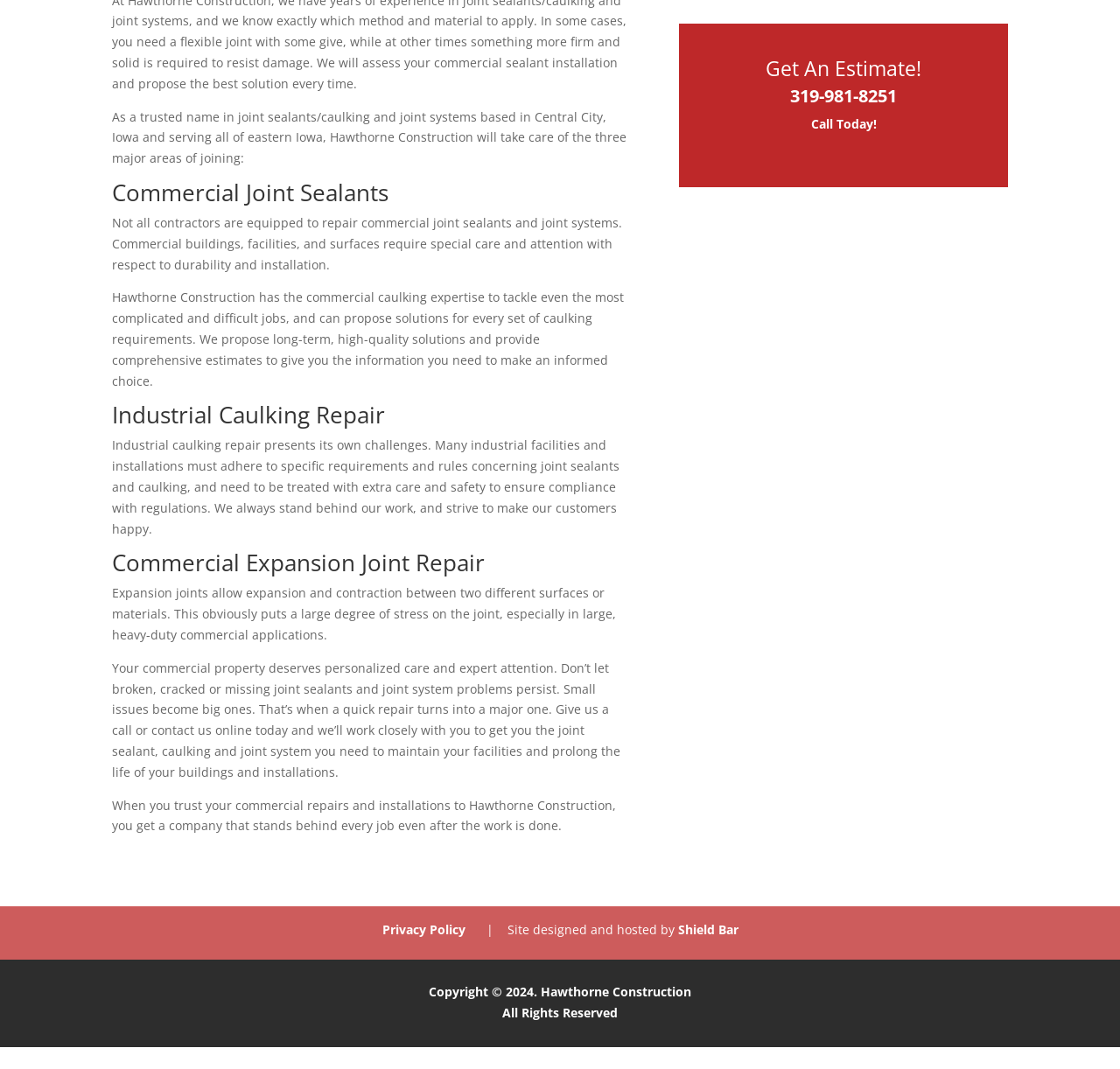What is the company's stance on their work?
Refer to the screenshot and deliver a thorough answer to the question presented.

According to the webpage, Hawthorne Construction stands behind every job, even after the work is done, indicating a commitment to quality and customer satisfaction.